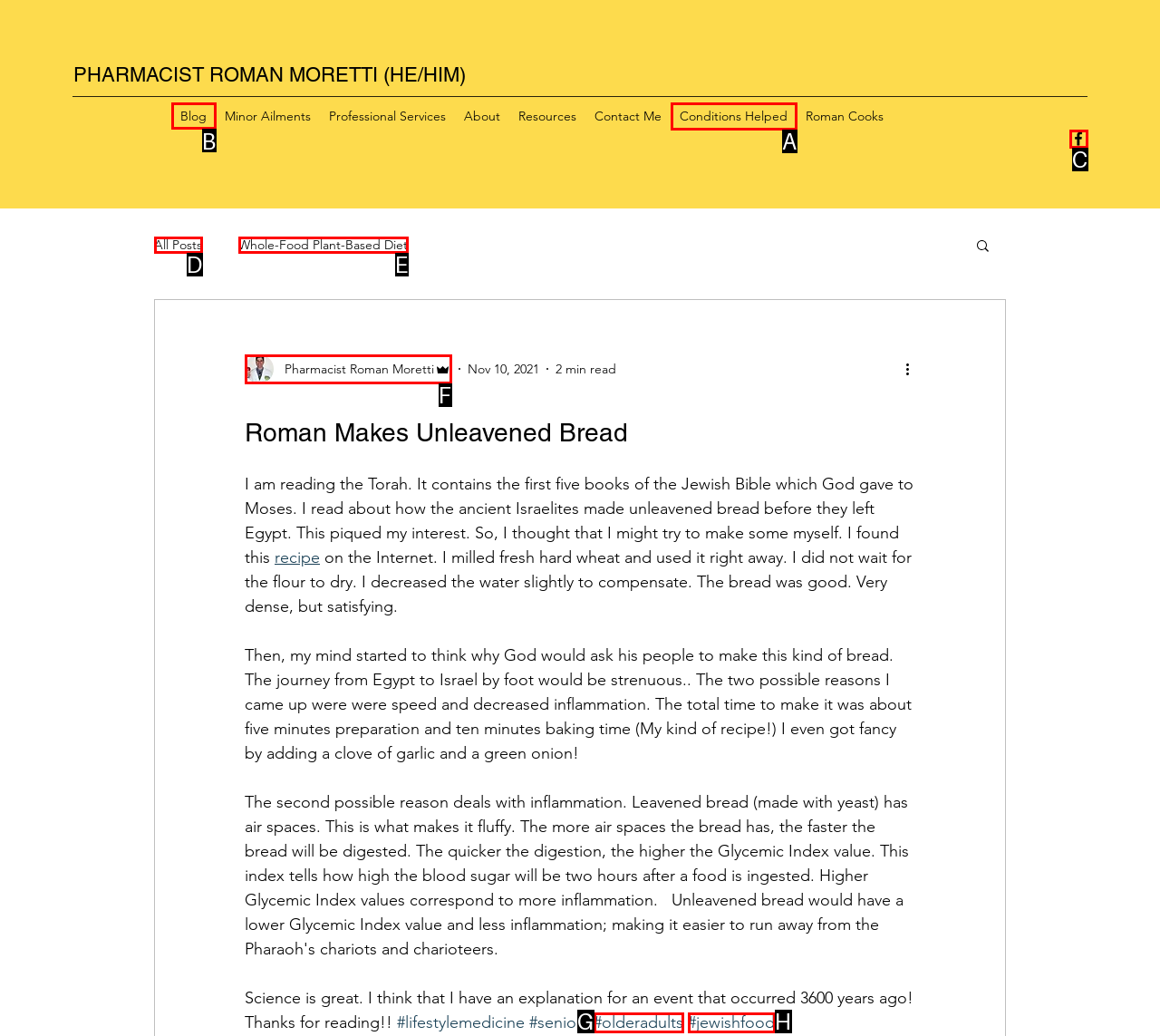Identify the letter of the UI element you should interact with to perform the task: Click the 'Blog' link
Reply with the appropriate letter of the option.

B